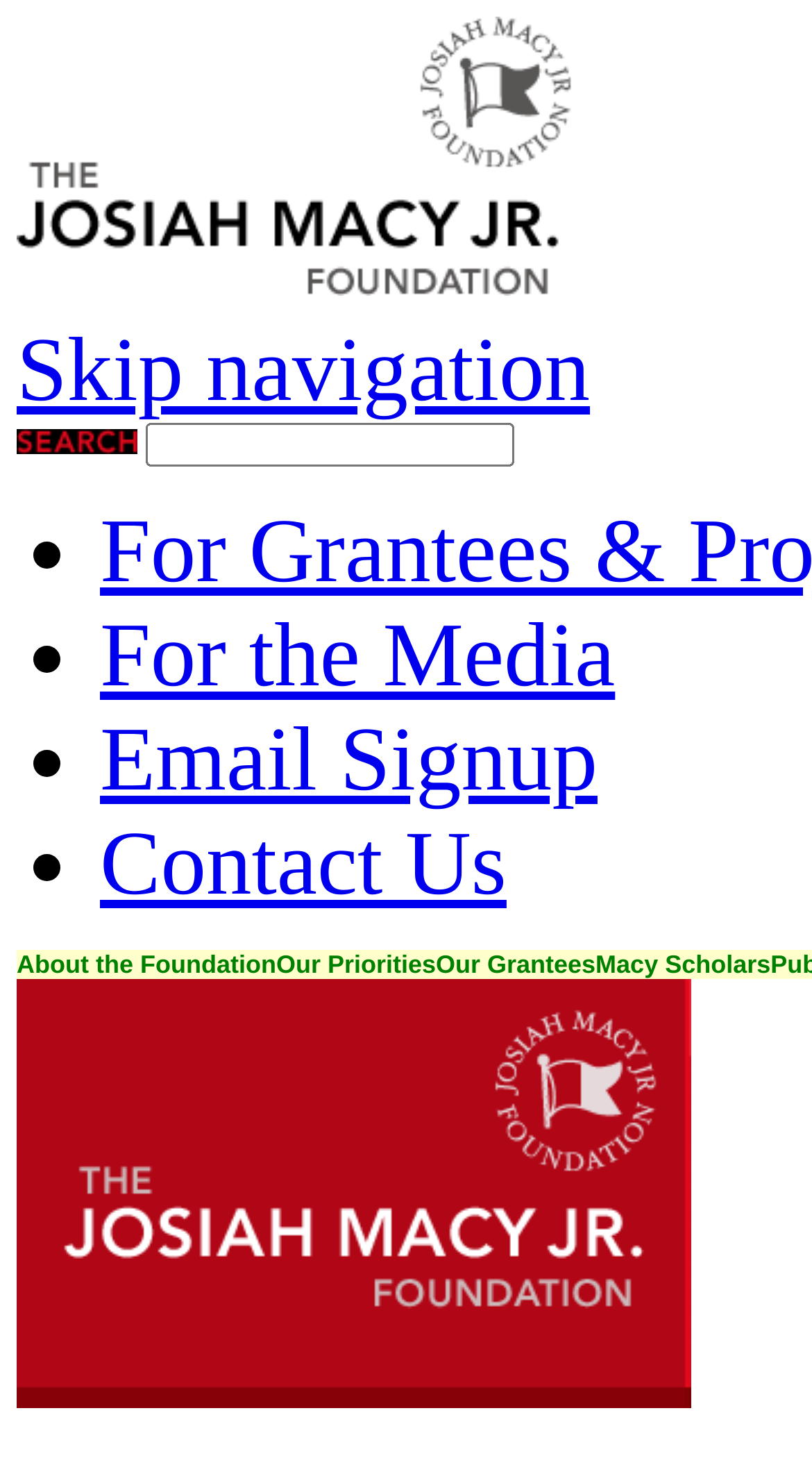Examine the screenshot and answer the question in as much detail as possible: What is the purpose of the button at the top-right corner?

I found a button element with the text 'Search' at the top-right corner of the webpage, which suggests that it is used to search the website.